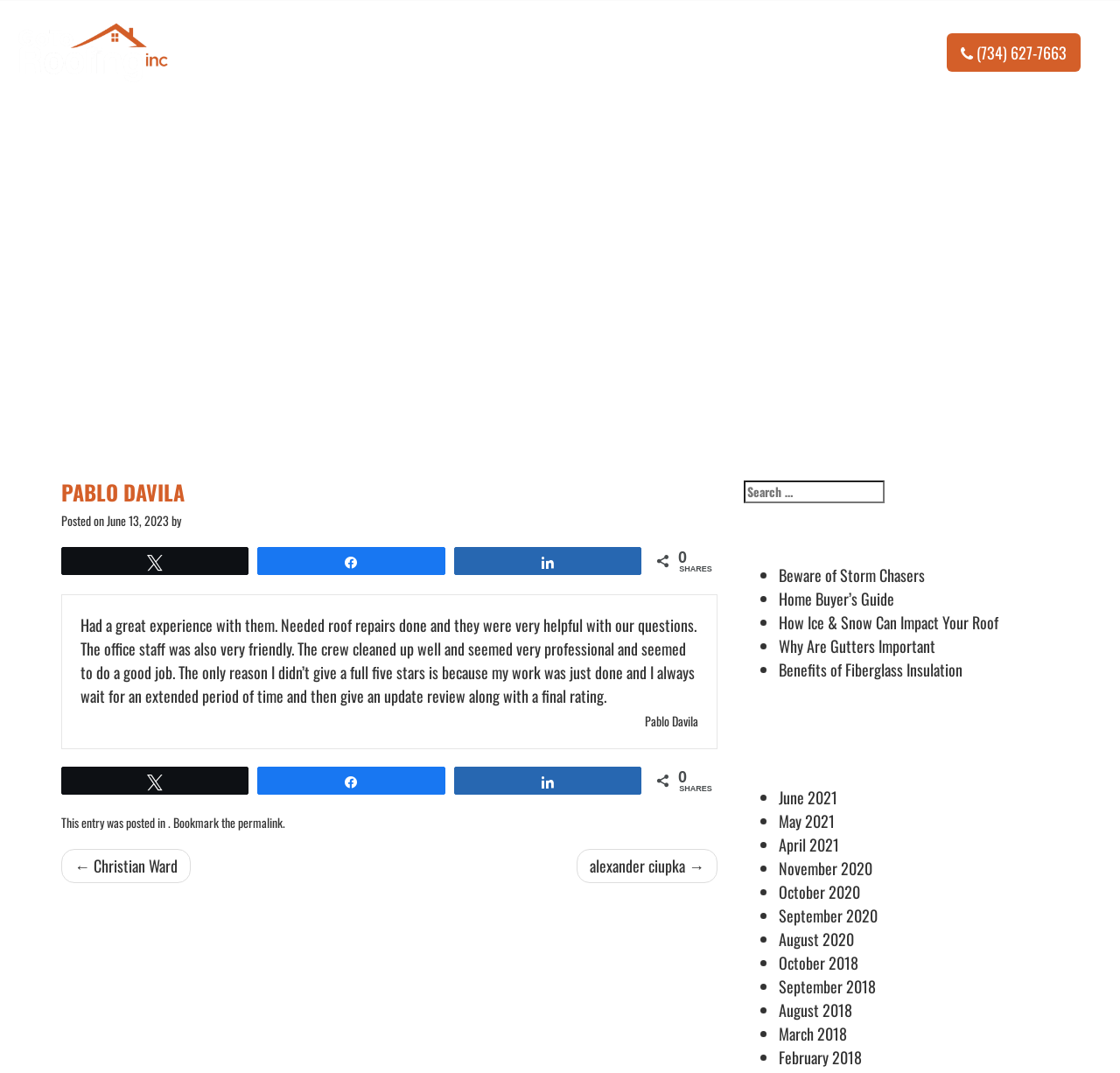Pinpoint the bounding box coordinates of the clickable area needed to execute the instruction: "View the archives for June 2021". The coordinates should be specified as four float numbers between 0 and 1, i.e., [left, top, right, bottom].

[0.695, 0.732, 0.748, 0.754]